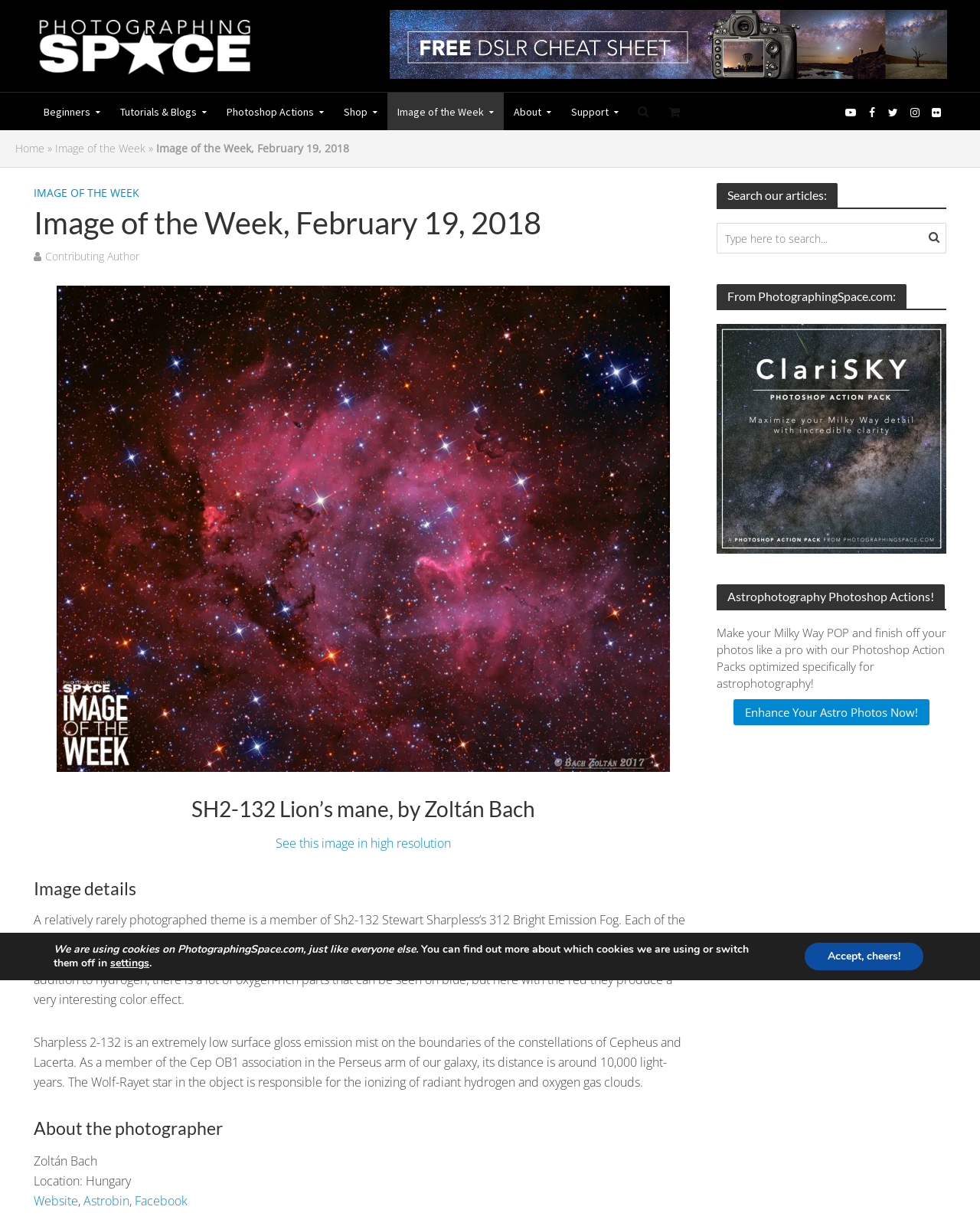What is the distance of the nebula from our galaxy?
Using the image, elaborate on the answer with as much detail as possible.

The answer can be found in the paragraph 'Sharpless 2-132 is an extremely low surface gloss emission mist on the boundaries of the constellations of Cepheus and Lacerta. As a member of the Cep OB1 association in the Perseus arm of our galaxy, its distance is around 10,000 light-years.' which provides information about the nebula.